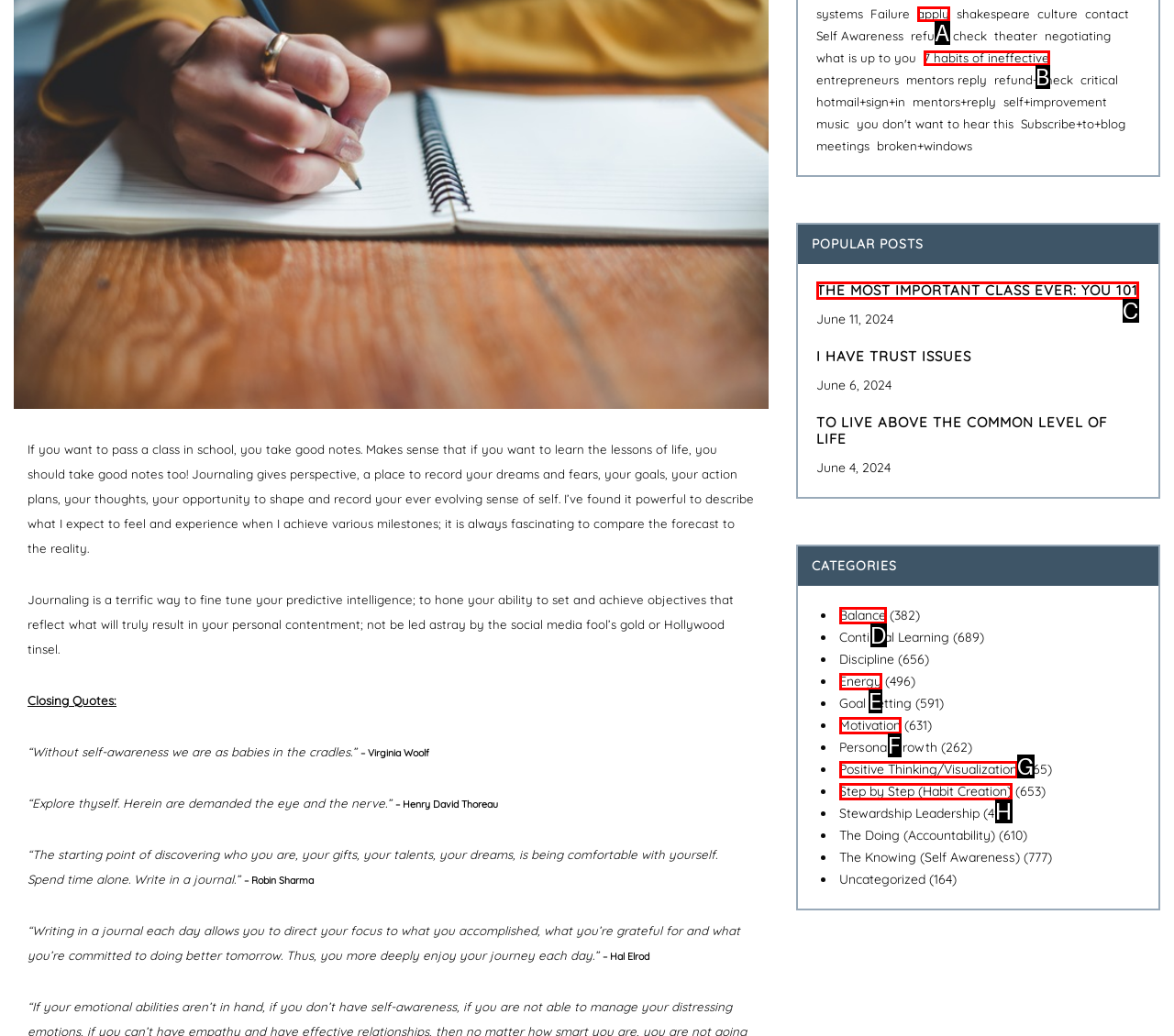Using the element description: Step by Step (Habit Creation), select the HTML element that matches best. Answer with the letter of your choice.

H